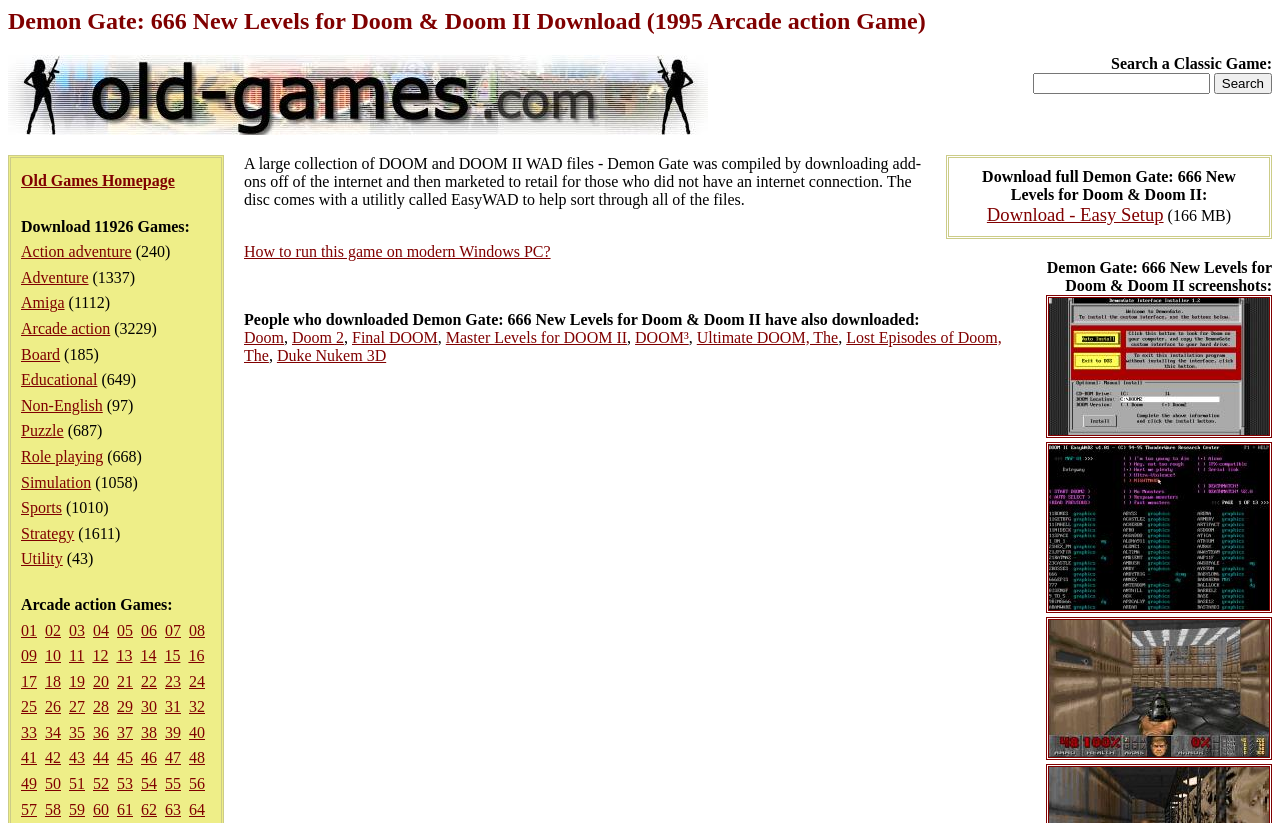Write an exhaustive caption that covers the webpage's main aspects.

This webpage is dedicated to the classic arcade action game "Demon Gate: 666 New Levels for Doom & Doom II Download" released in 1995. At the top, there is a heading with the game's title. Below the heading, there is a search bar with a label "Search a Classic Game:" and a "Search" button to the right. 

On the left side of the page, there are several links to different game categories, including "Action adventure", "Adventure", "Amiga", "Arcade action", and many more. Each category has a number in parentheses, indicating the number of games in that category. 

Below the search bar, there is a link to the "Old Games Homepage". Further down, there is a section titled "Arcade action Games:" with 34 numbered links, each representing a different game. These links are arranged in a horizontal row, with a small gap between each link.